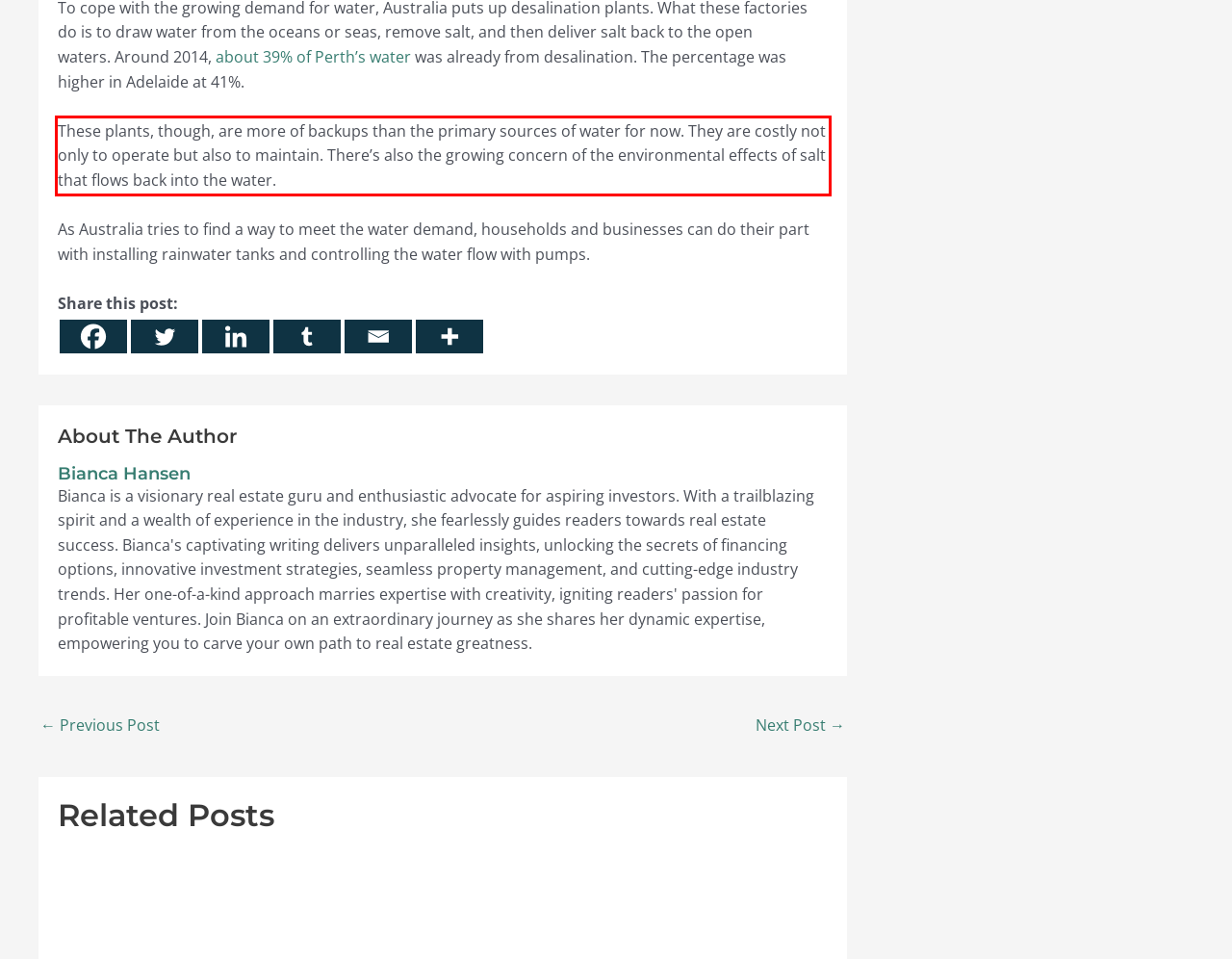You have a screenshot with a red rectangle around a UI element. Recognize and extract the text within this red bounding box using OCR.

These plants, though, are more of backups than the primary sources of water for now. They are costly not only to operate but also to maintain. There’s also the growing concern of the environmental effects of salt that flows back into the water.